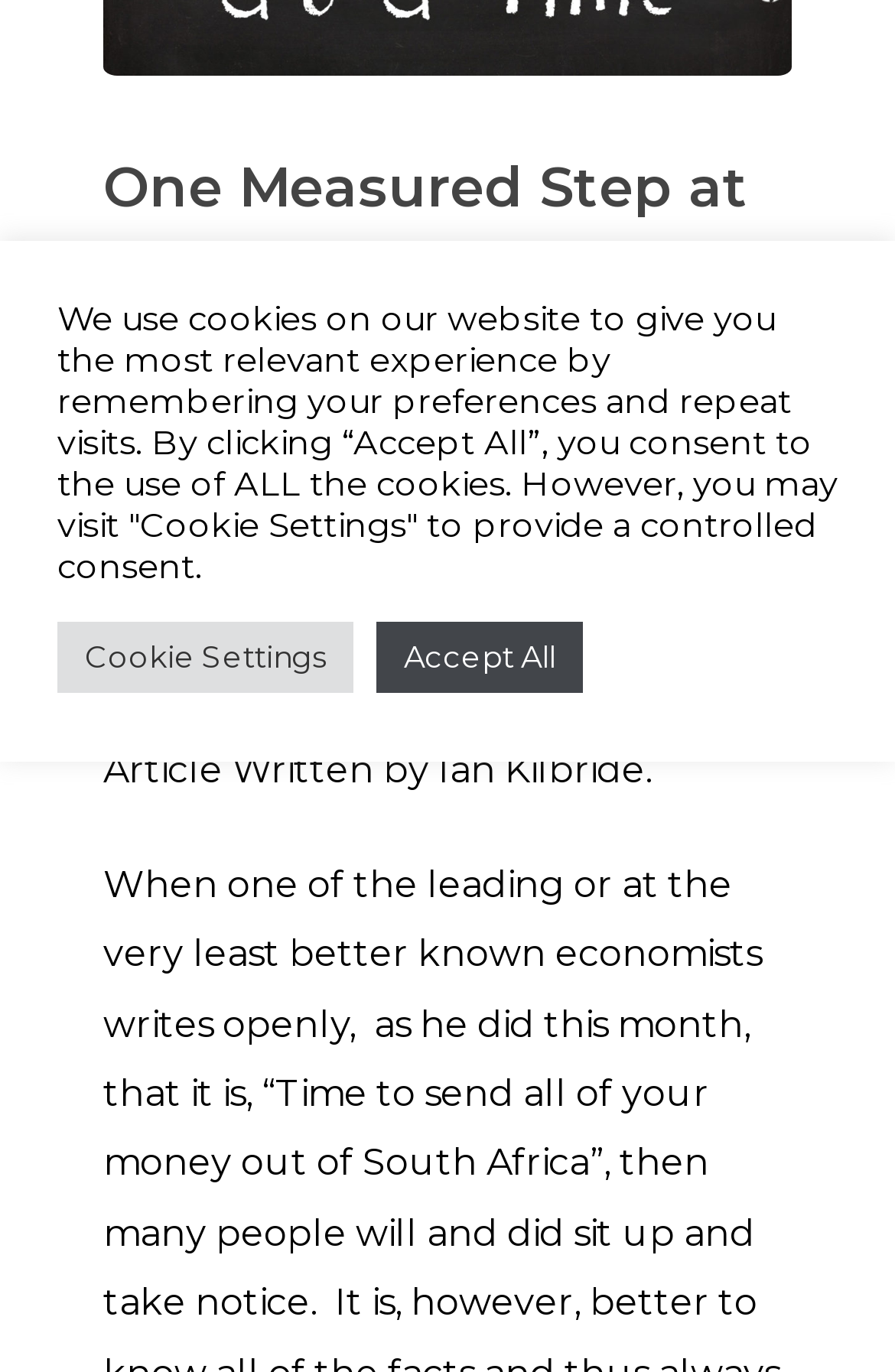Locate the UI element described by General & Lifestyle and provide its bounding box coordinates. Use the format (top-left x, top-left y, bottom-right x, bottom-right y) with all values as floating point numbers between 0 and 1.

[0.115, 0.408, 0.523, 0.435]